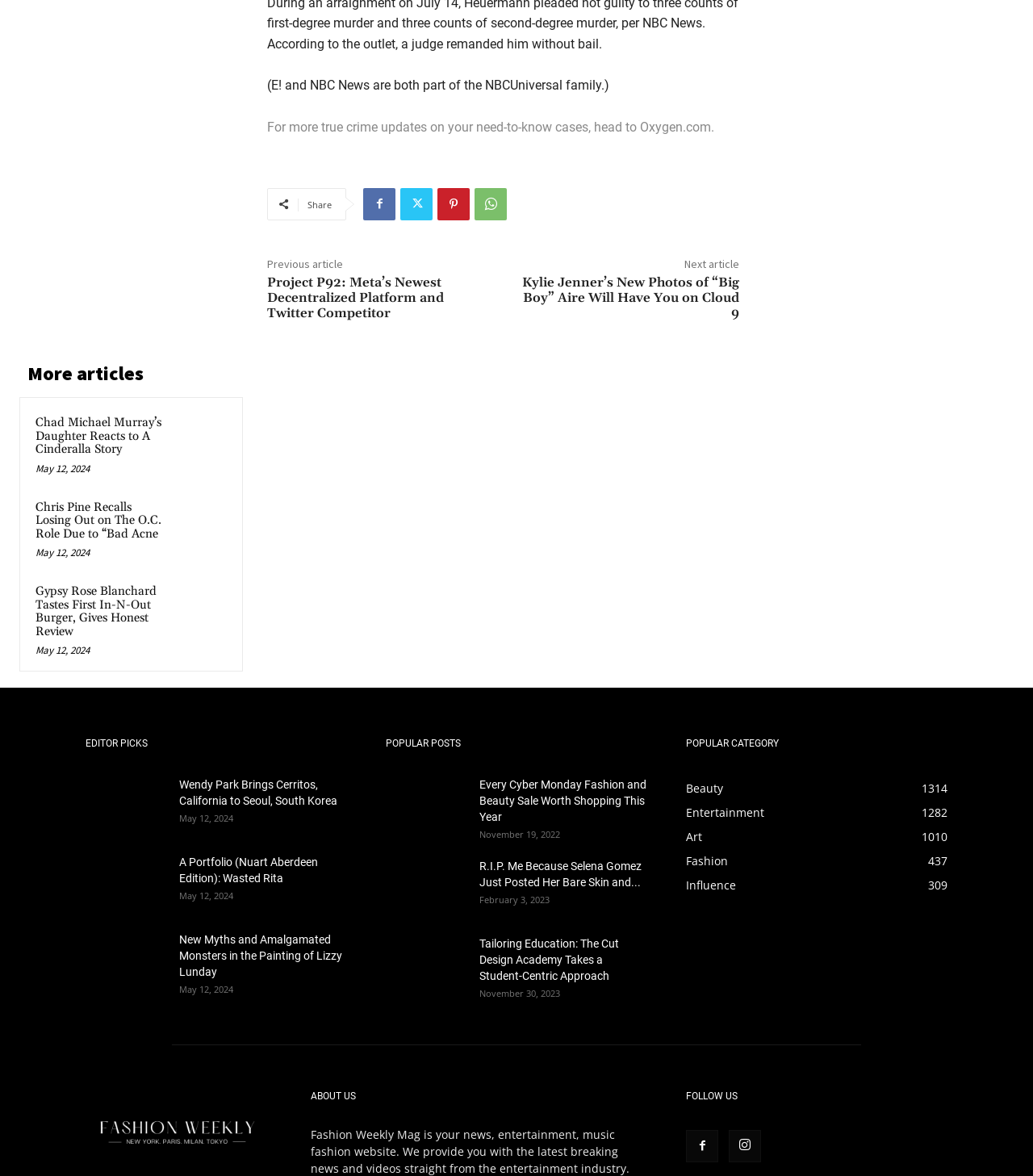How many articles are under 'EDITOR PICKS'?
Provide a detailed answer to the question using information from the image.

I counted the number of links under the 'EDITOR PICKS' heading, which are 'Wendy Park Brings Cerritos, California to Seoul, South Korea', 'A Portfolio (Nuart Aberdeen Edition): Wasted Rita', and 'New Myths and Amalgamated Monsters in the Painting of Lizzy Lunday'. There are 3 articles in total.